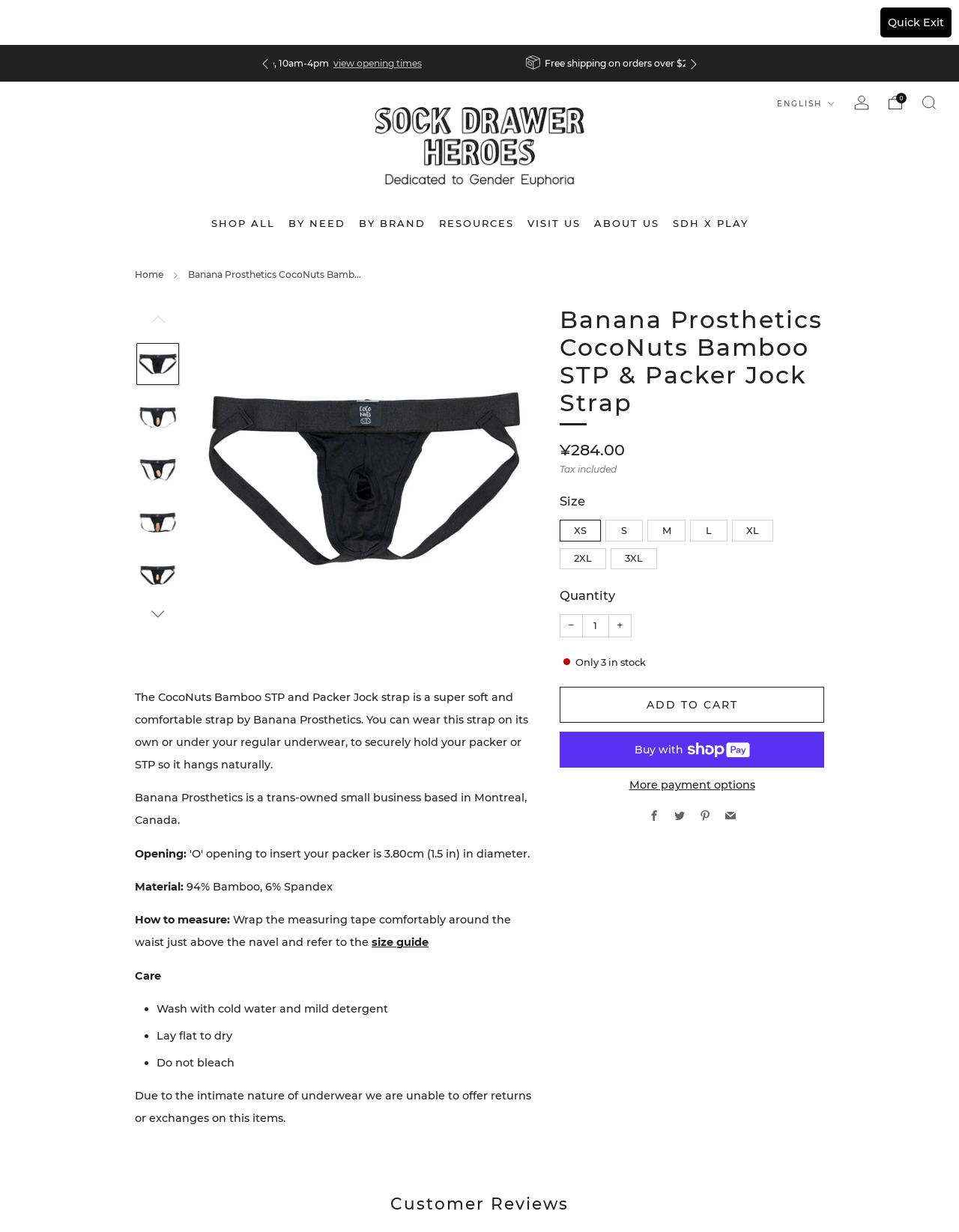Indicate the bounding box coordinates of the element that needs to be clicked to satisfy the following instruction: "Read the article about gifts for a teenager who has just published their first book". The coordinates should be four float numbers between 0 and 1, i.e., [left, top, right, bottom].

None